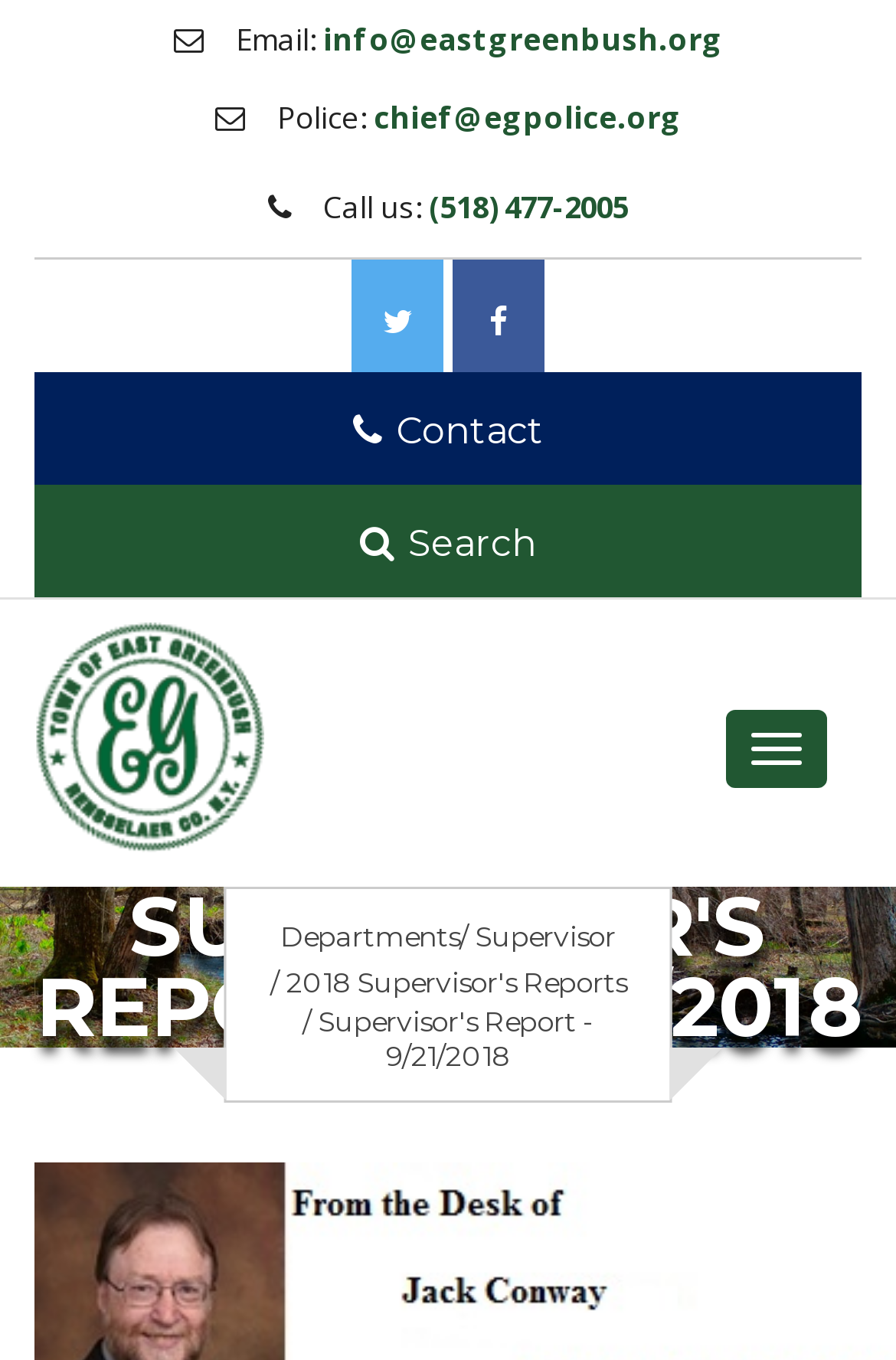Pinpoint the bounding box coordinates of the element to be clicked to execute the instruction: "Search the website".

[0.038, 0.356, 0.962, 0.439]